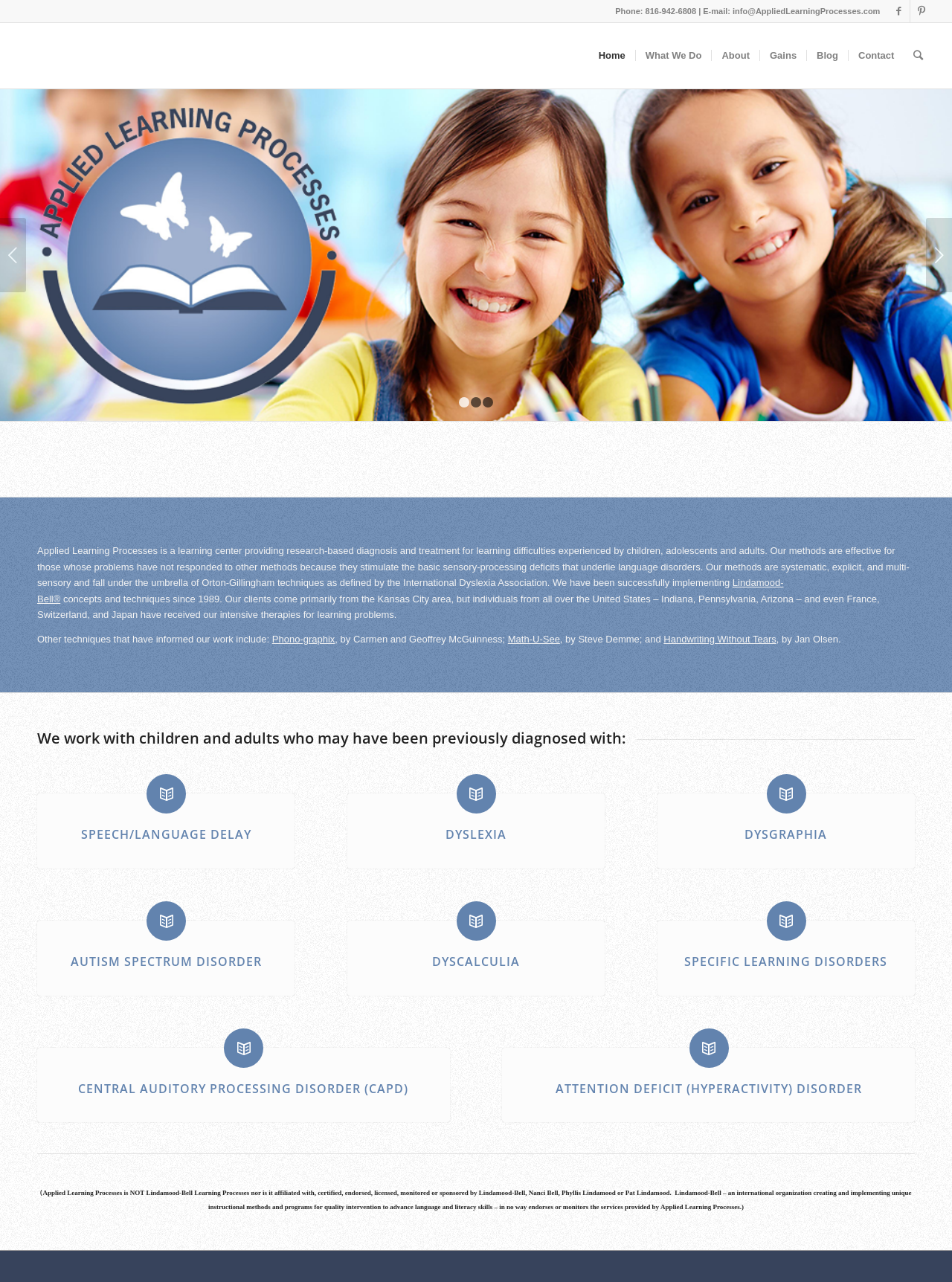What are the learning difficulties that the learning center provides diagnosis and treatment for?
Provide a fully detailed and comprehensive answer to the question.

I found the answer by reading the static text element that describes the learning center, which mentions that they provide diagnosis and treatment for learning difficulties experienced by children, adolescents, and adults, specifically language disorders.